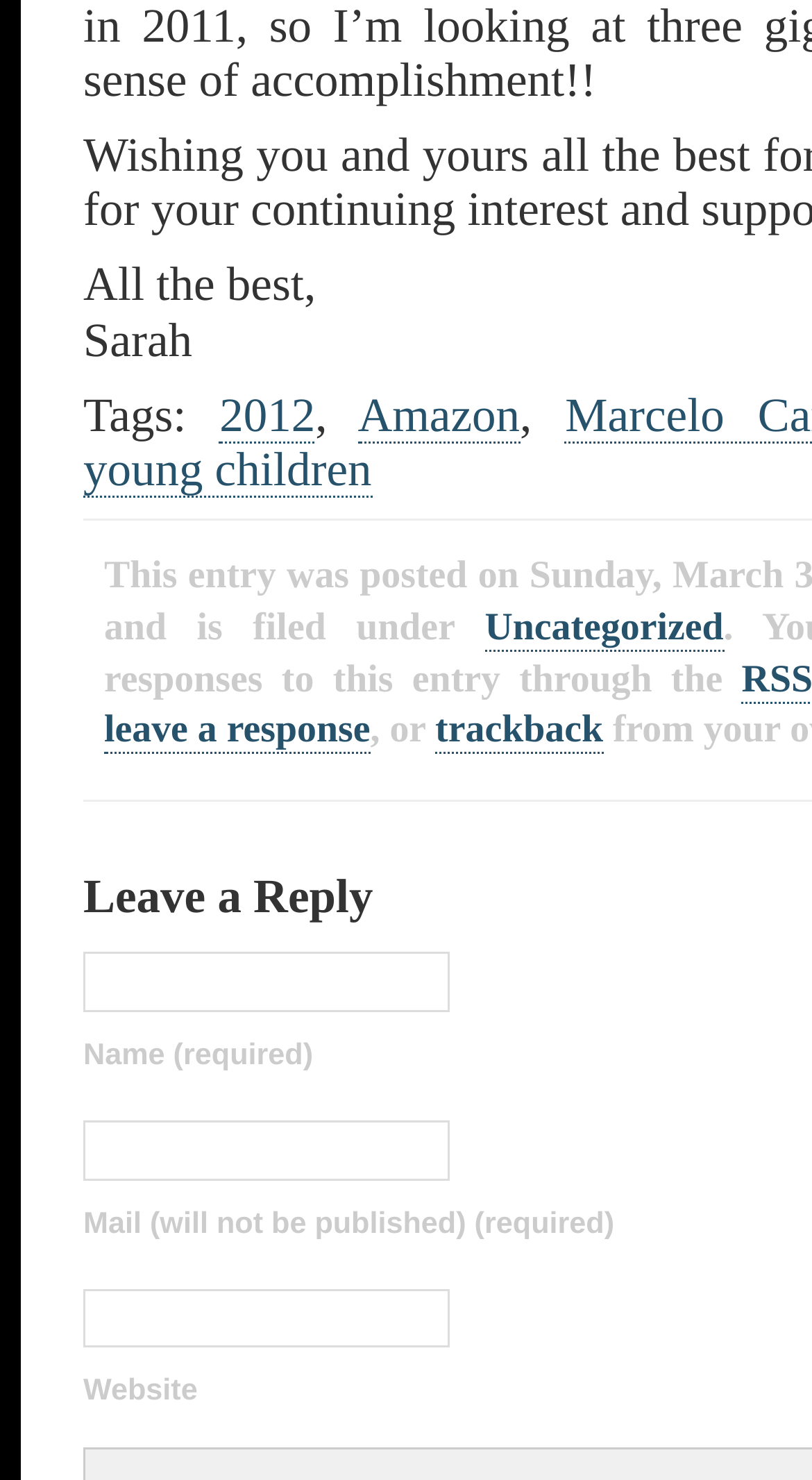Please identify the bounding box coordinates of the element's region that should be clicked to execute the following instruction: "click on the link to view Amazon posts". The bounding box coordinates must be four float numbers between 0 and 1, i.e., [left, top, right, bottom].

[0.441, 0.263, 0.64, 0.299]